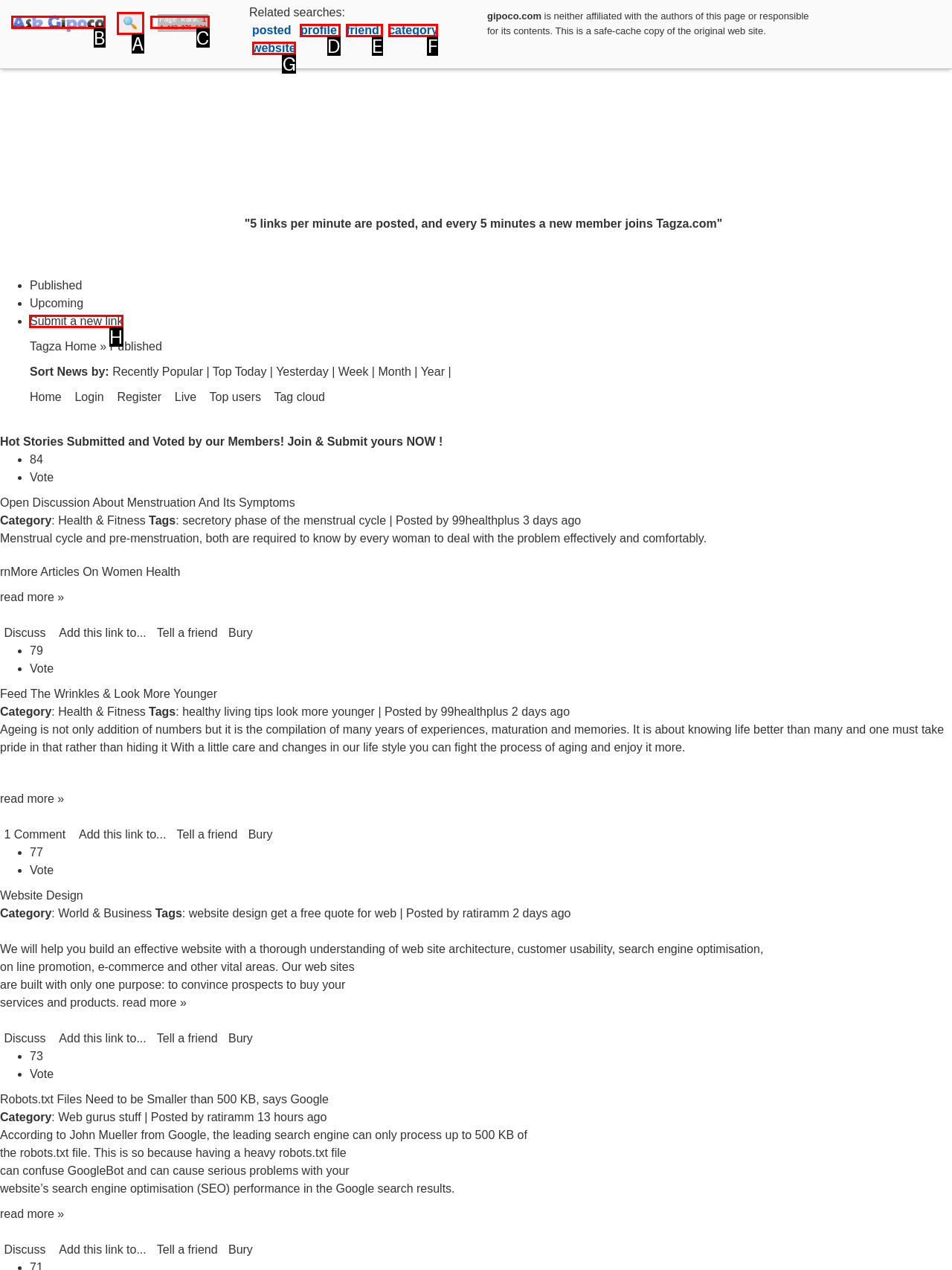For the task: Click the HELP link, tell me the letter of the option you should click. Answer with the letter alone.

None